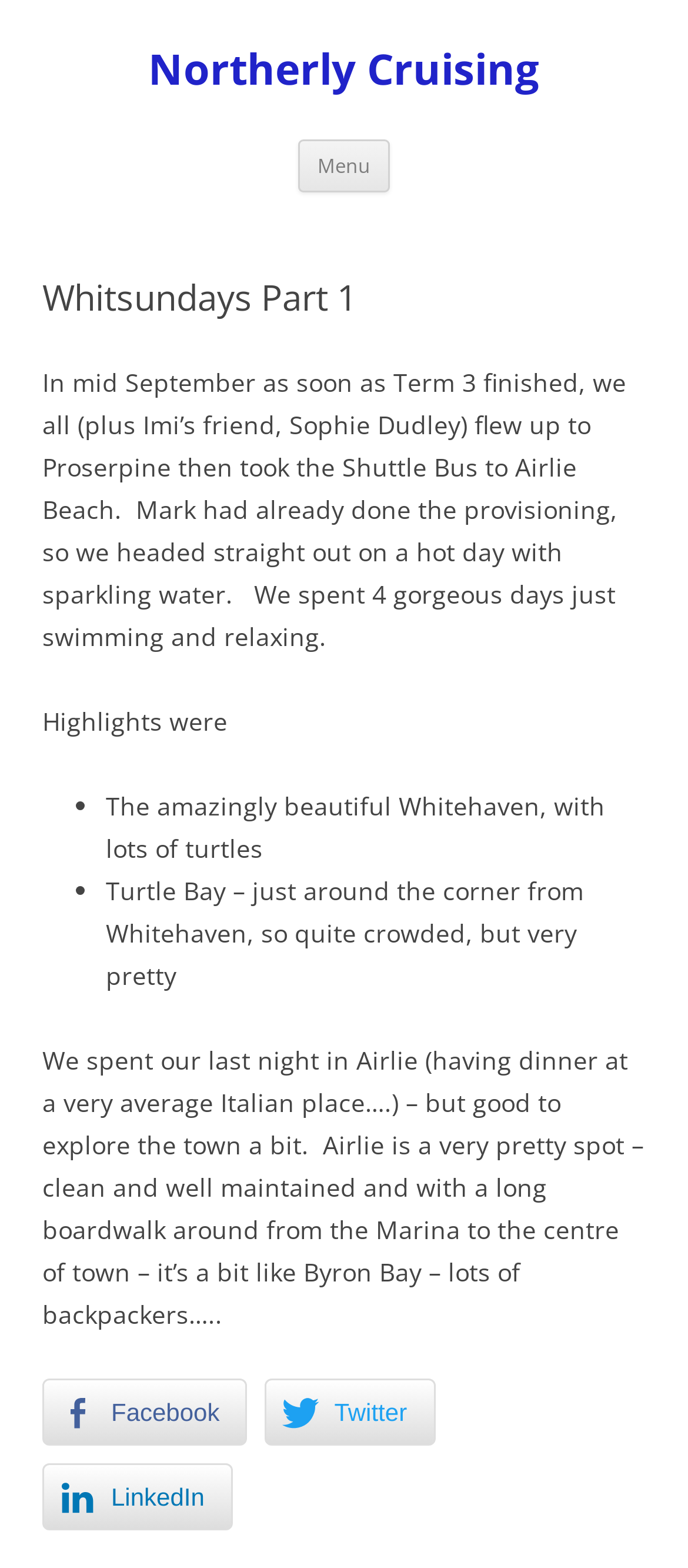What is the name of the bay mentioned in the trip?
Using the visual information, reply with a single word or short phrase.

Turtle Bay